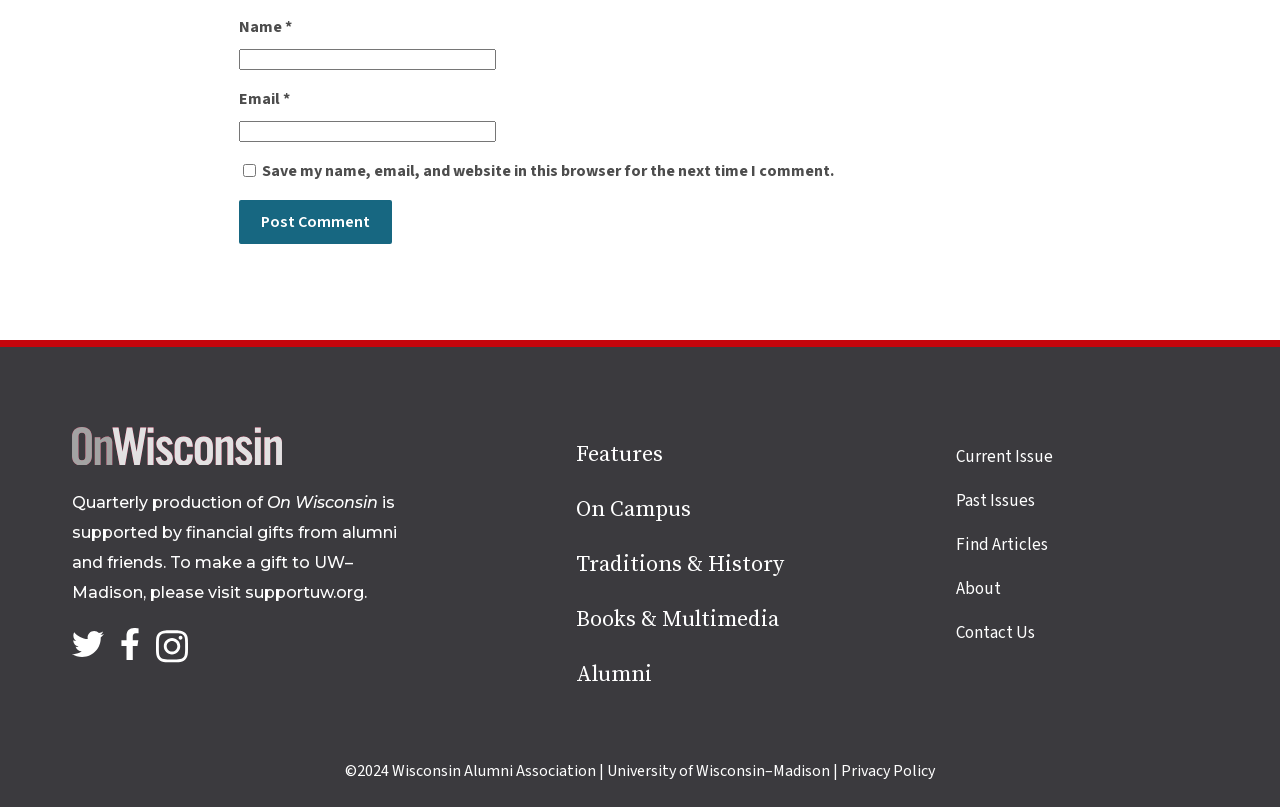Predict the bounding box coordinates of the area that should be clicked to accomplish the following instruction: "Visit the home page". The bounding box coordinates should consist of four float numbers between 0 and 1, i.e., [left, top, right, bottom].

[0.056, 0.557, 0.22, 0.584]